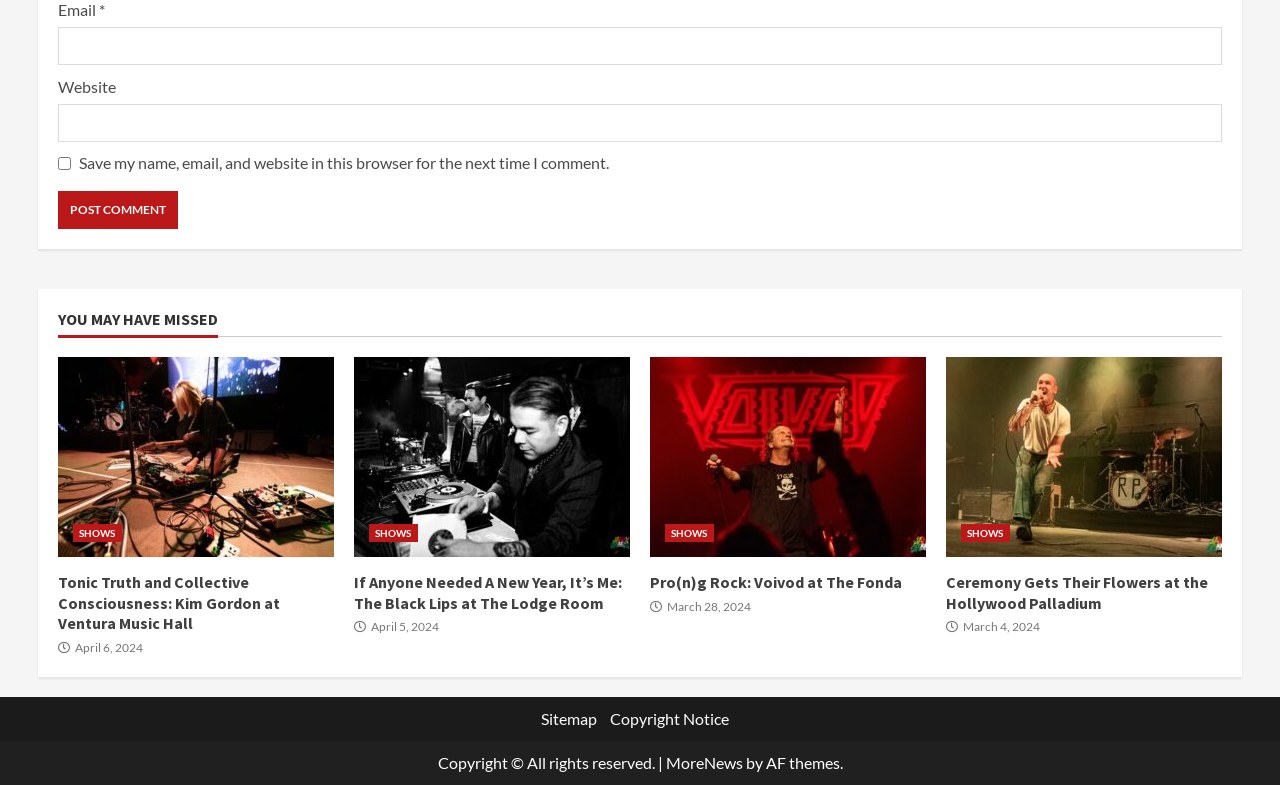What is the function of the checkbox?
Please provide a comprehensive answer based on the contents of the image.

The checkbox is labeled 'Save my name, email, and website in this browser for the next time I comment', indicating that it allows users to save their comment information for future use.